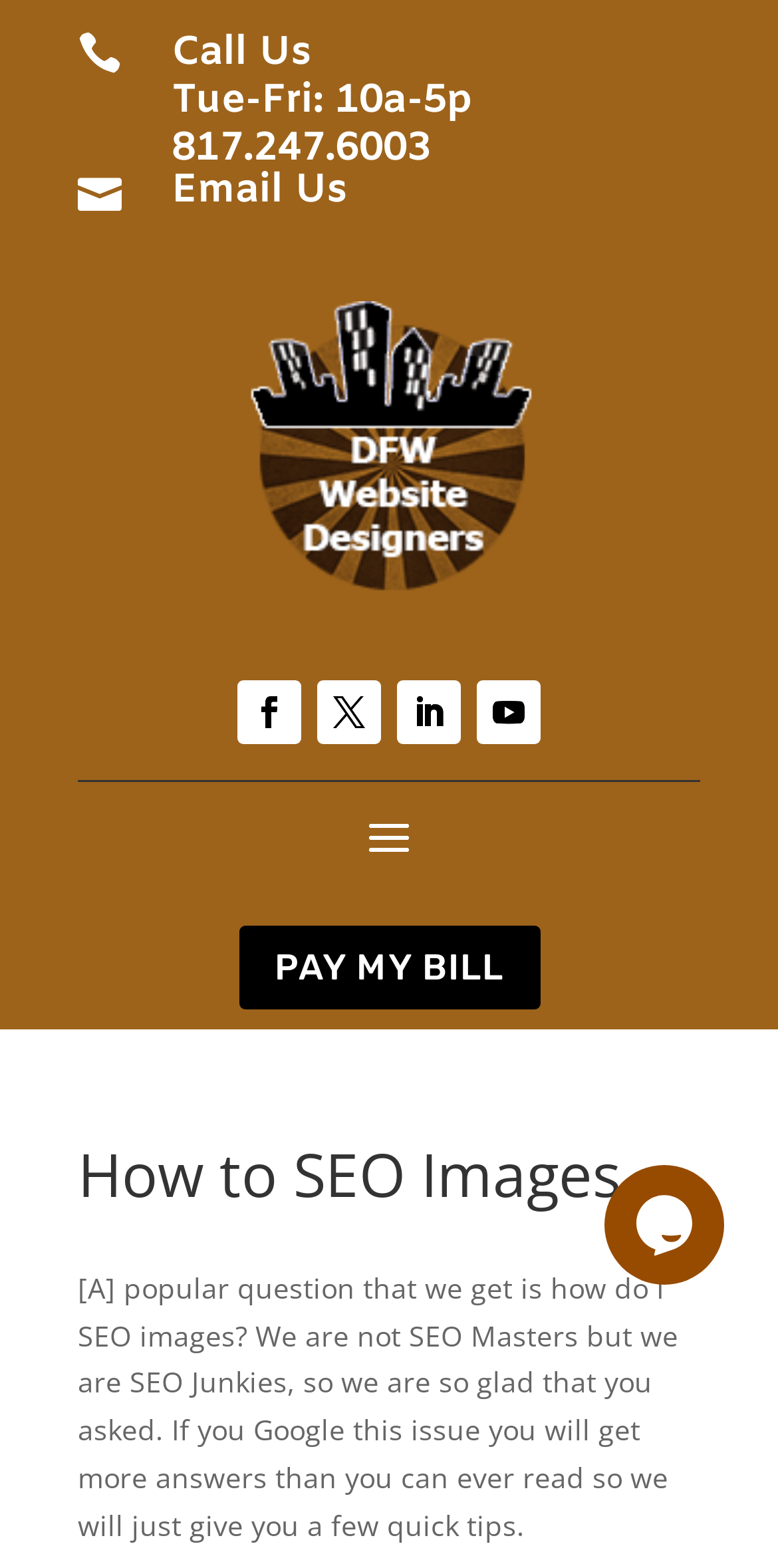Identify the bounding box coordinates of the region I need to click to complete this instruction: "Open the chat widget".

[0.777, 0.738, 0.949, 0.819]